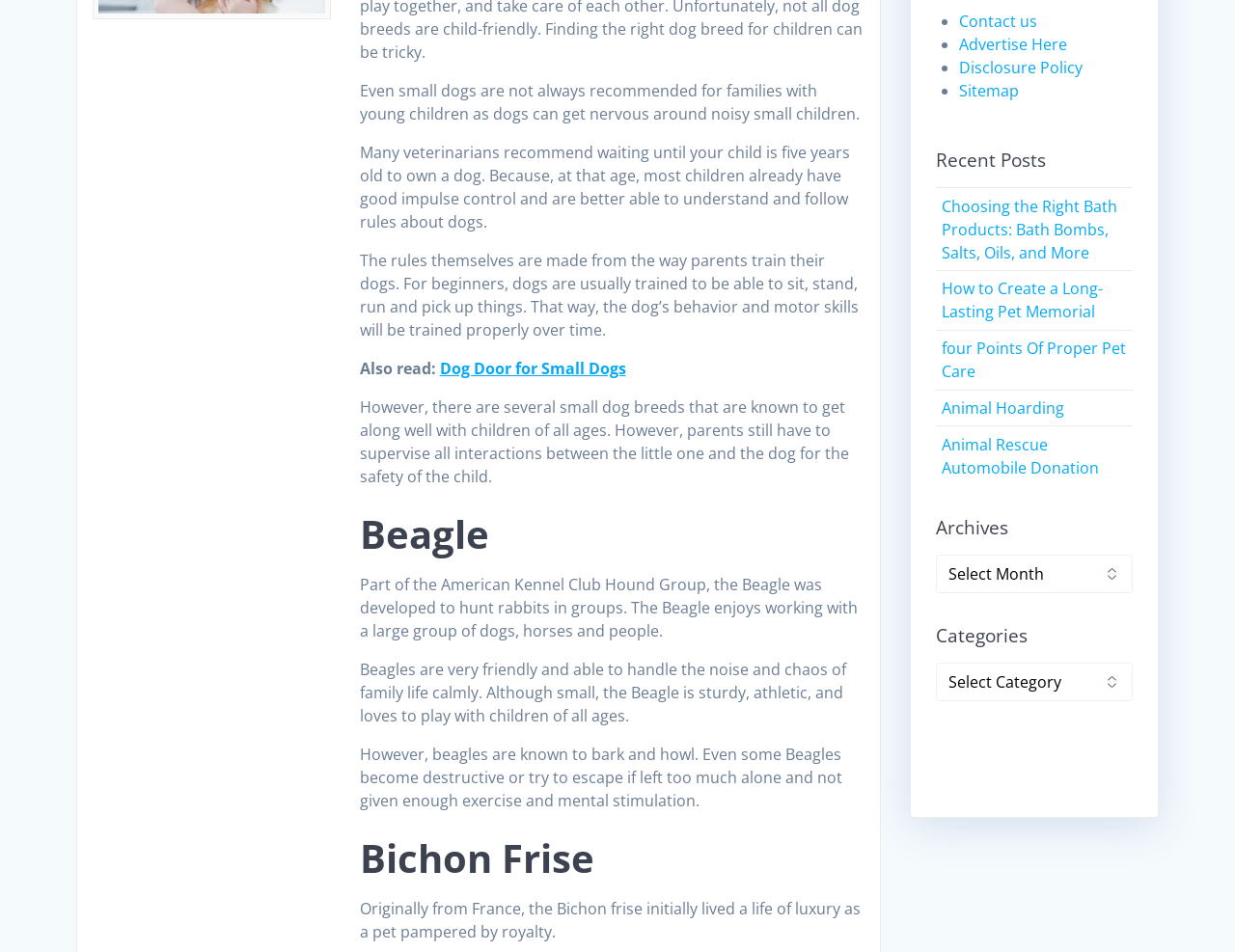Locate the bounding box of the UI element described by: "Dental Insurance" in the given webpage screenshot.

None